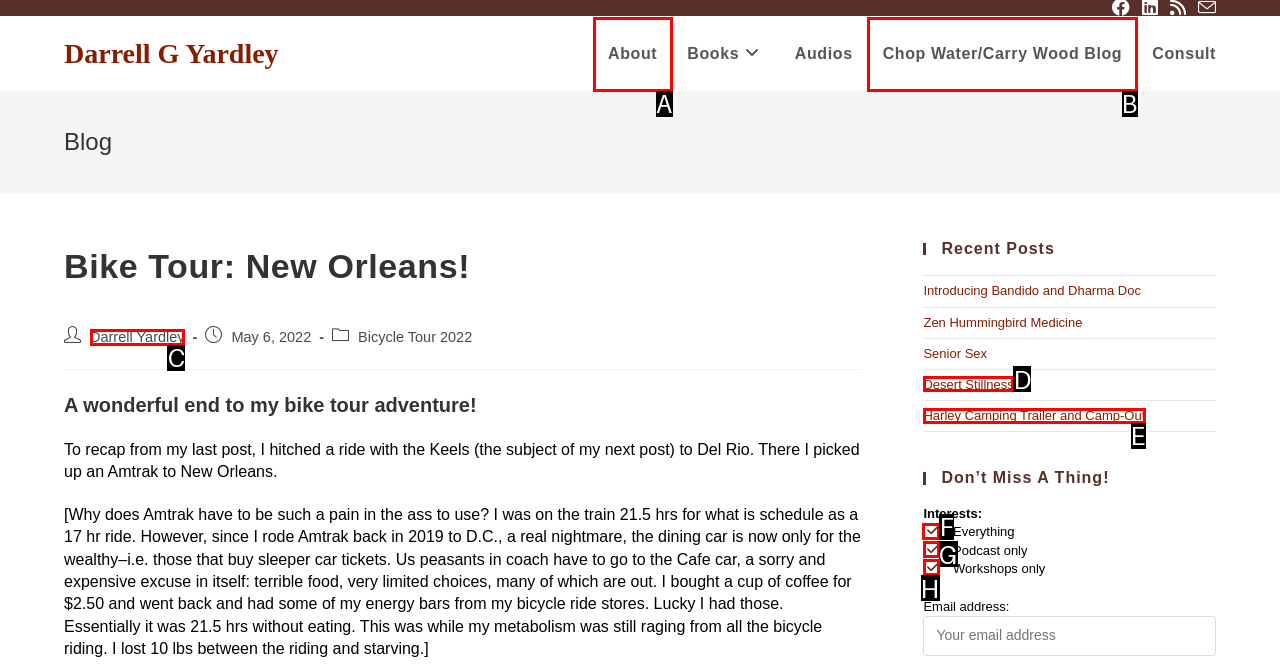Choose the HTML element that needs to be clicked for the given task: Check the 'Everything' checkbox Respond by giving the letter of the chosen option.

F